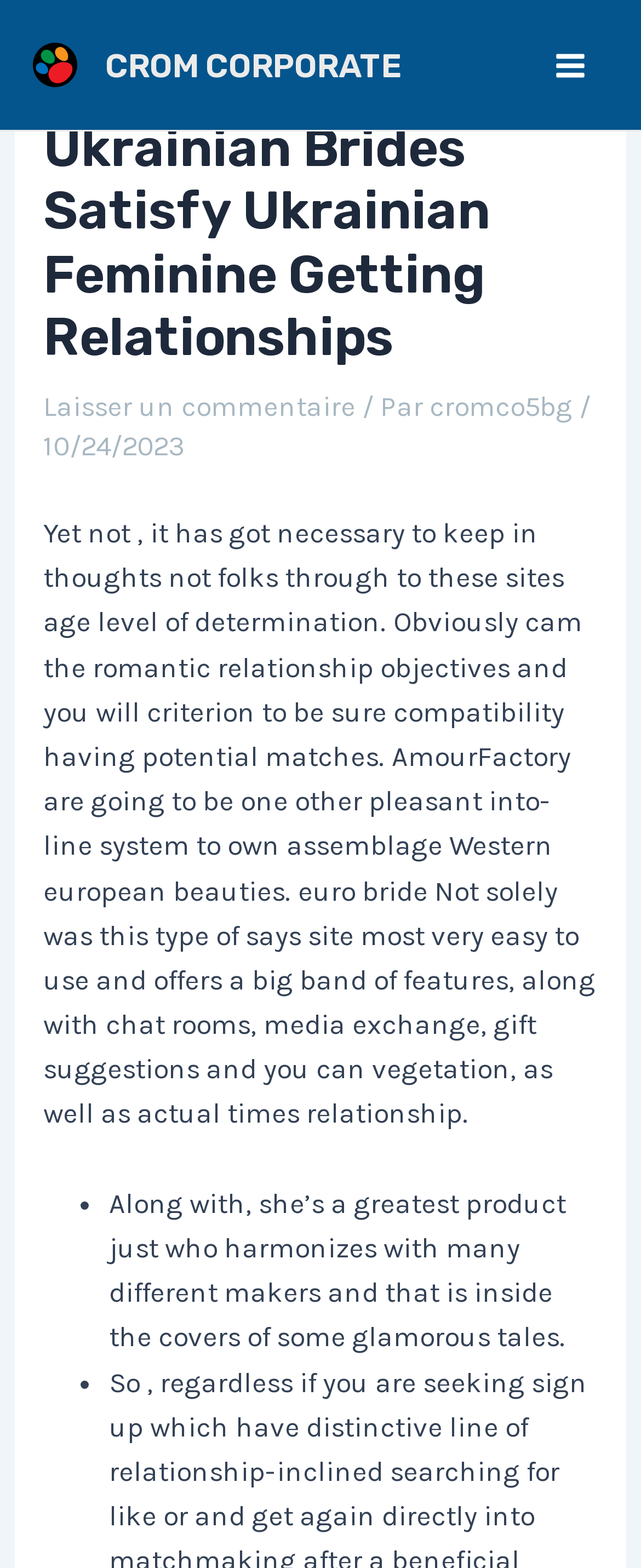Identify and provide the text of the main header on the webpage.

Ukrainian Brides Satisfy Ukrainian Feminine Getting Relationships